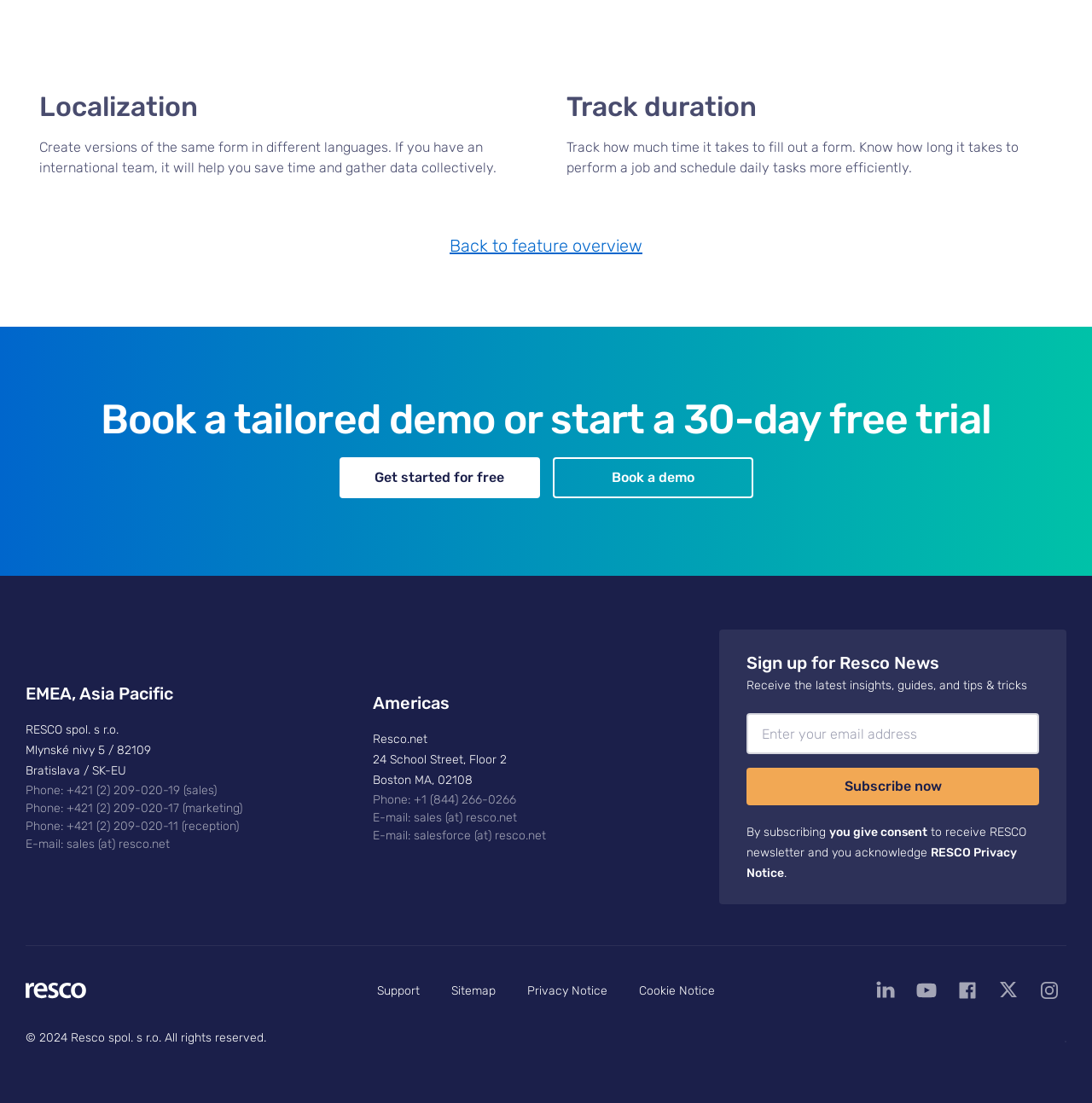Based on the element description name="Email" placeholder="Enter your email address", identify the bounding box coordinates for the UI element. The coordinates should be in the format (top-left x, top-left y, bottom-right x, bottom-right y) and within the 0 to 1 range.

[0.684, 0.647, 0.952, 0.684]